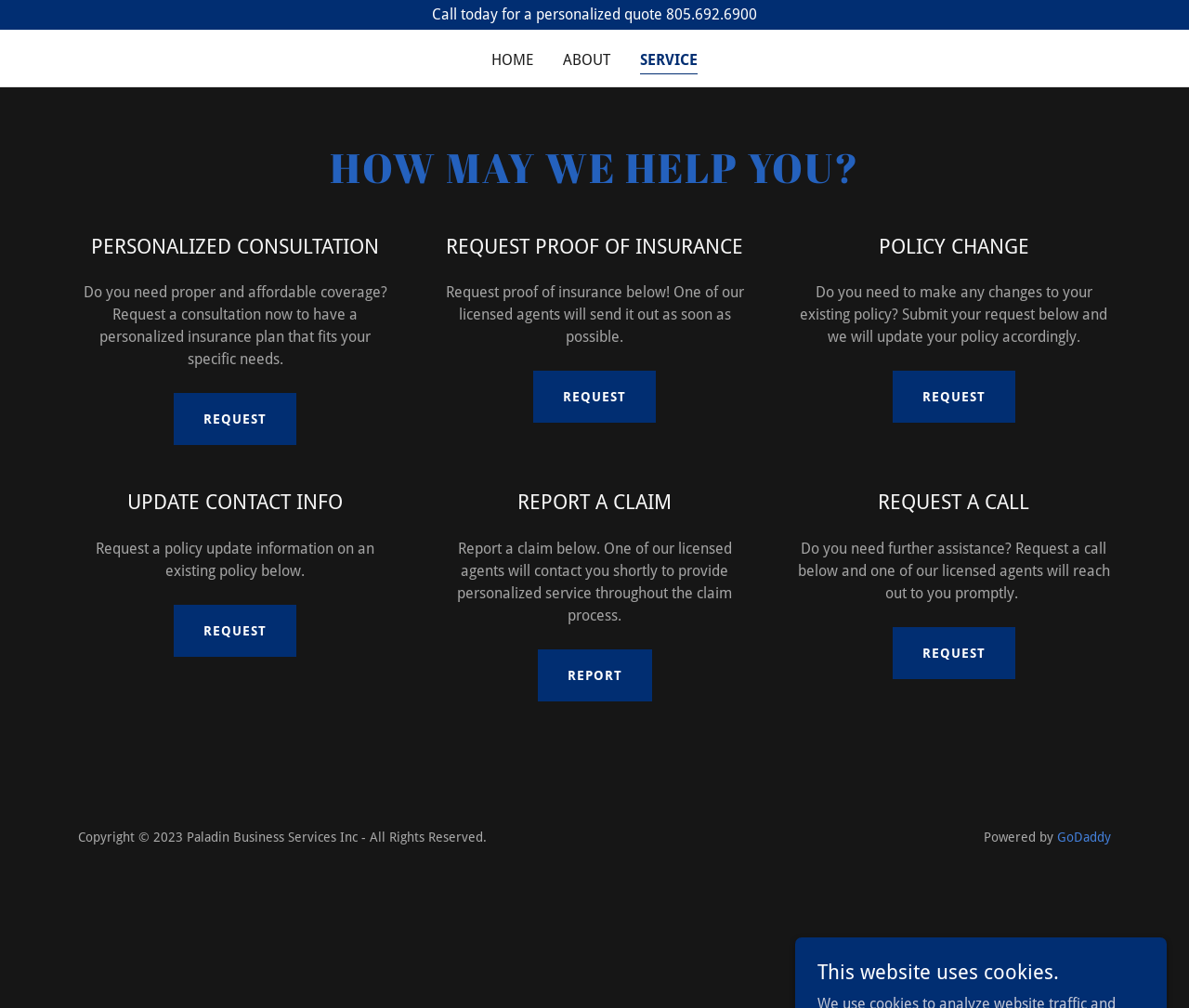Write a detailed summary of the webpage.

This webpage is about a service, likely an insurance service, based on the content. At the top, there is a main section with a call-to-action, "Call today for a personalized quote 805.692.6900", and a navigation menu with links to "HOME", "ABOUT", and "SERVICE". 

Below the navigation menu, there is a heading "HOW MAY WE HELP YOU?" followed by three sections. The first section is about personalized consultation, with a paragraph of text describing the service and a "REQUEST" link. The second section is about requesting proof of insurance, with a paragraph of text and a "REQUEST" link. The third section is about policy changes, with a paragraph of text and a "REQUEST" link.

Further down, there are three more sections. The first section is about updating contact information, with a paragraph of text and a "REQUEST" link. The second section is about reporting a claim, with a paragraph of text and a "REPORT" link. The third section is about requesting a call, with a paragraph of text and a "REQUEST" link.

At the bottom of the page, there is a footer section with copyright information, a "Powered by" statement, and a link to "GoDaddy". There is also a notice about the website using cookies.